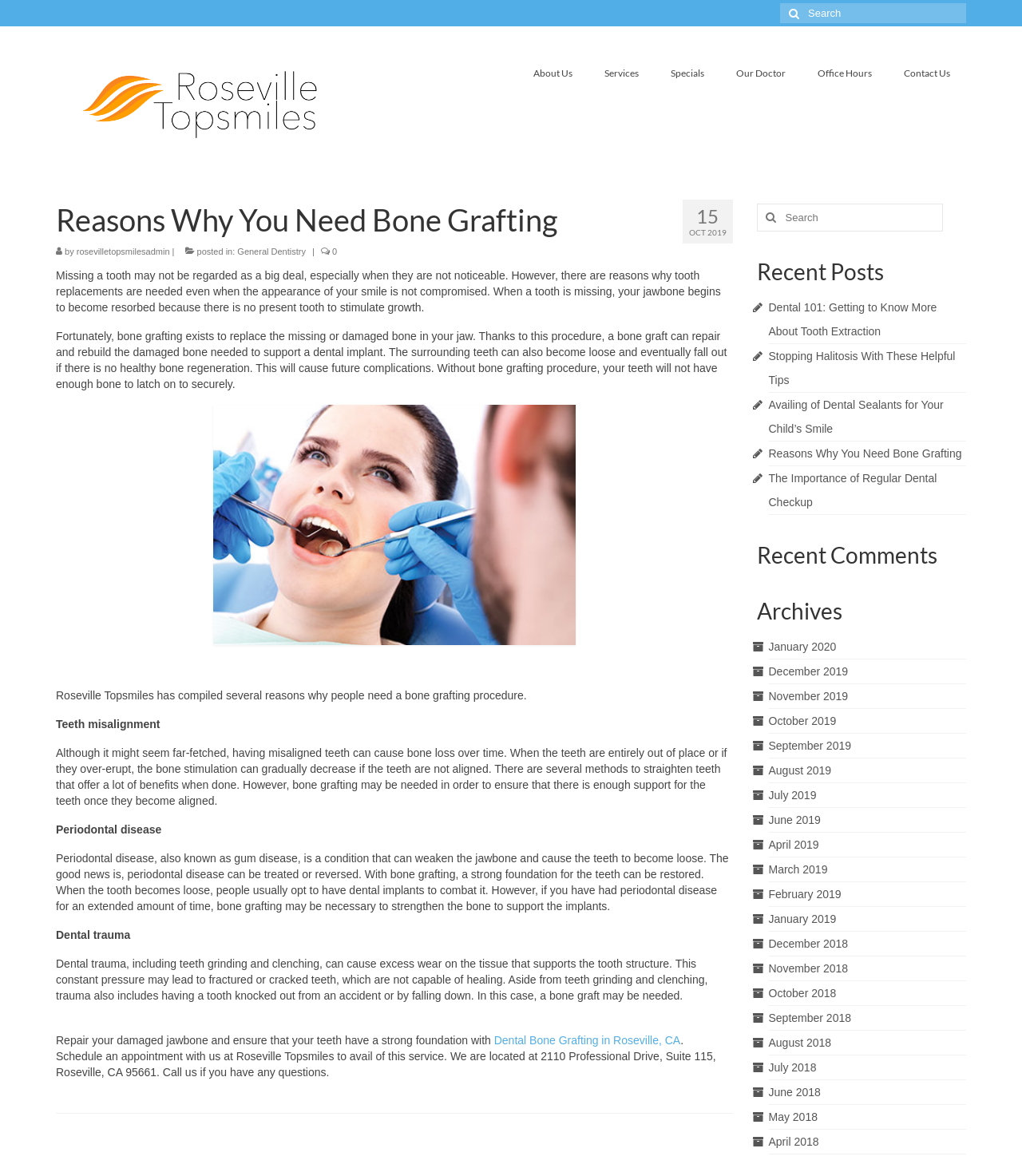Given the element description Specials, predict the bounding box coordinates for the UI element in the webpage screenshot. The format should be (top-left x, top-left y, bottom-right x, bottom-right y), and the values should be between 0 and 1.

[0.641, 0.05, 0.705, 0.075]